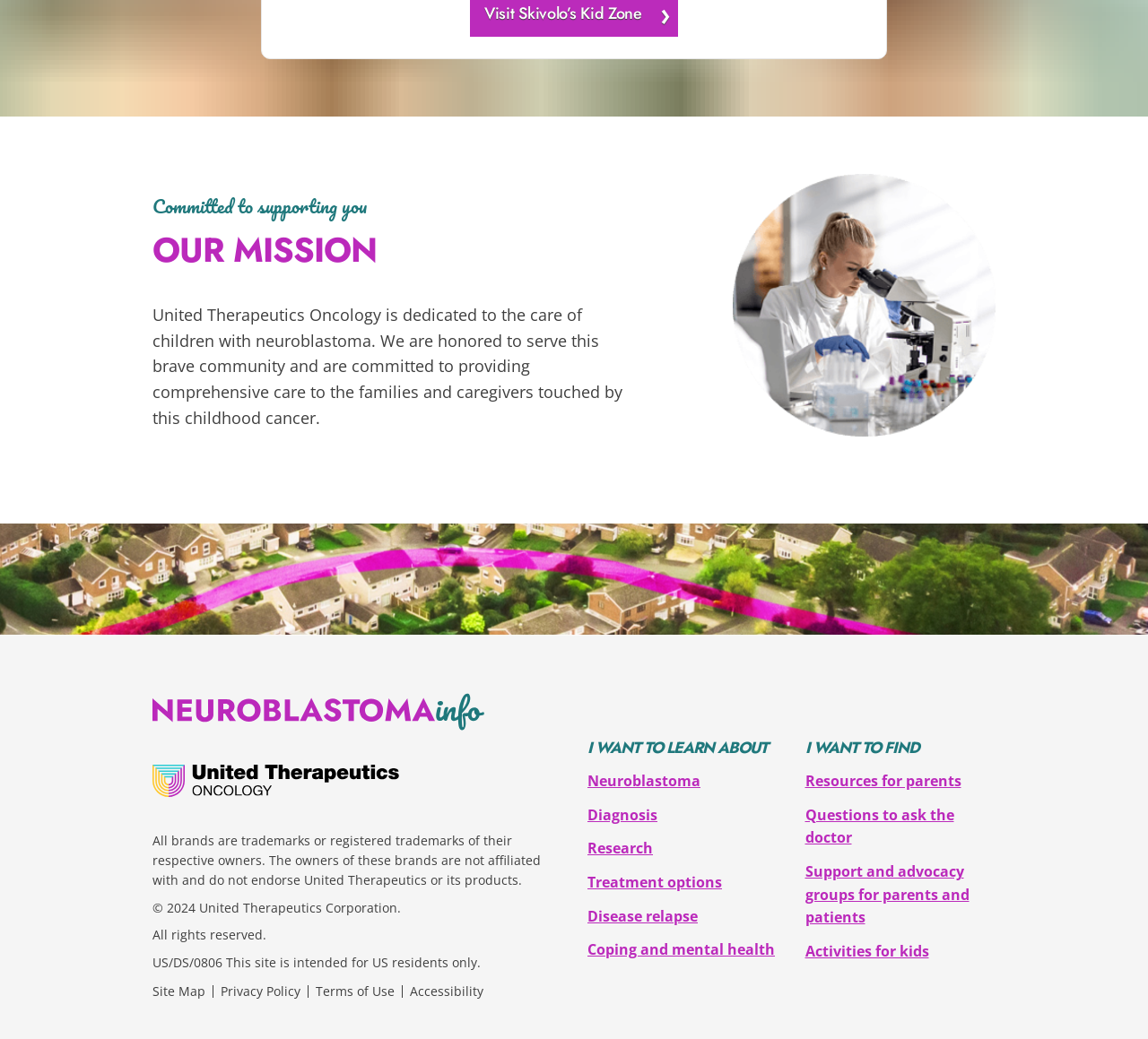Given the element description Resources for parents, specify the bounding box coordinates of the corresponding UI element in the format (top-left x, top-left y, bottom-right x, bottom-right y). All values must be between 0 and 1.

[0.701, 0.742, 0.837, 0.761]